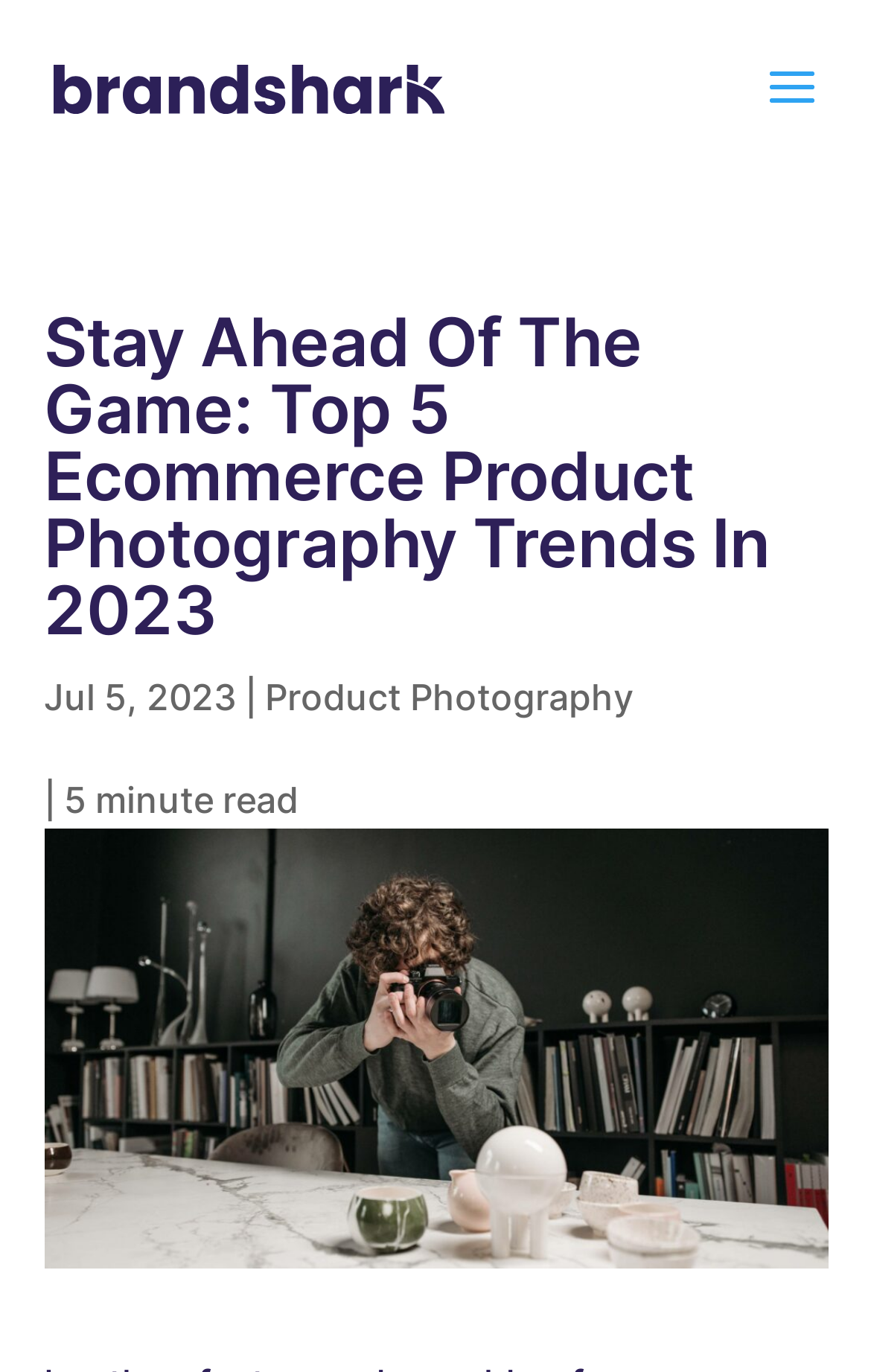What is the brand name of the website?
Please provide an in-depth and detailed response to the question.

I found the brand name of the website by looking at the link element that says 'Brandshark' which is located at the top of the webpage.